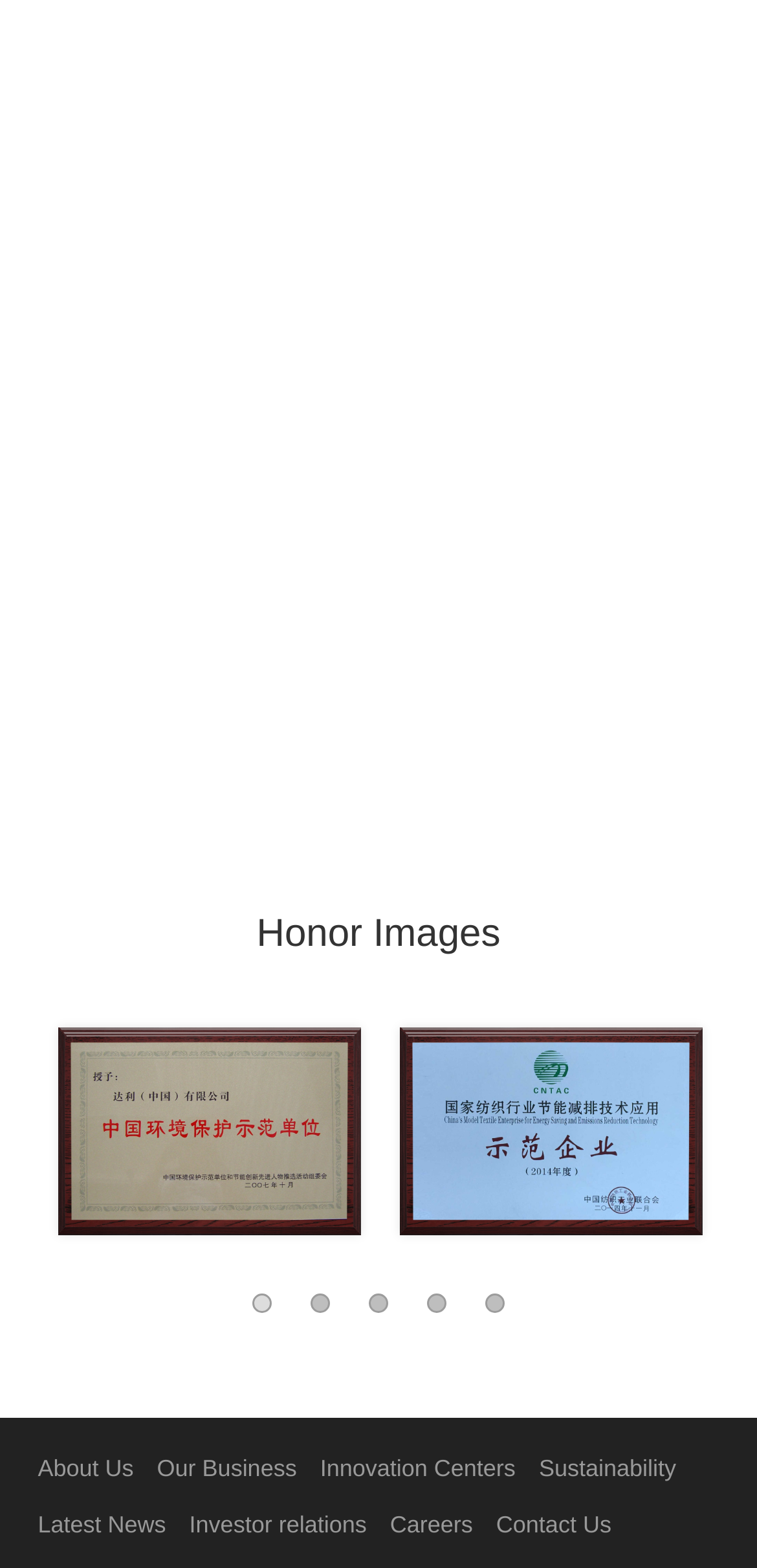Please provide a comprehensive answer to the question based on the screenshot: What is the position of the 'Honor Images' text?

The 'Honor Images' text is positioned in the middle of the webpage, as indicated by its bounding box coordinates [0.339, 0.582, 0.661, 0.61], which shows that it is located roughly in the middle of the webpage vertically.